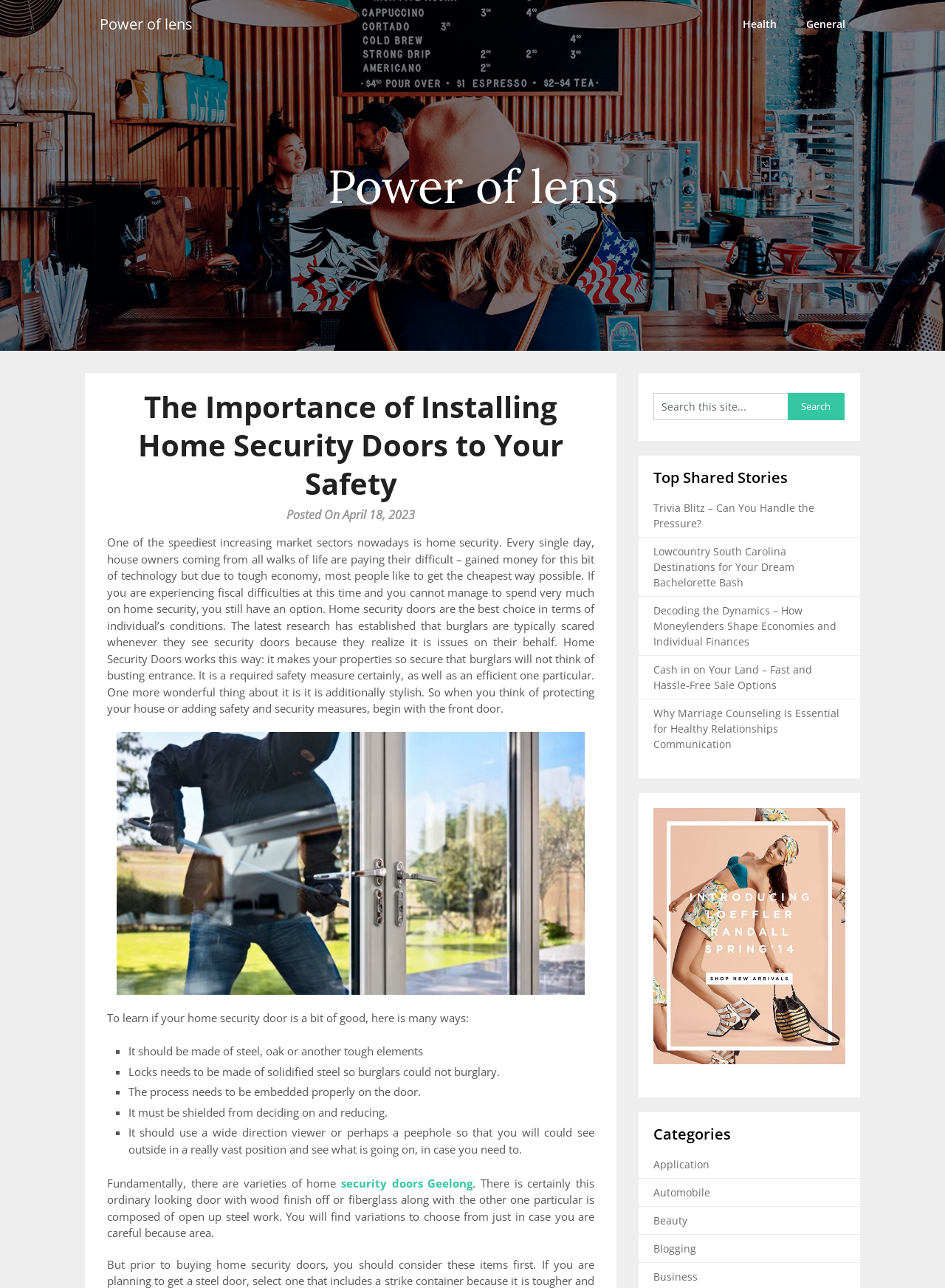What is the benefit of having a wide direction viewer or peephole on a home security door?
Answer the question with a single word or phrase by looking at the picture.

To see outside